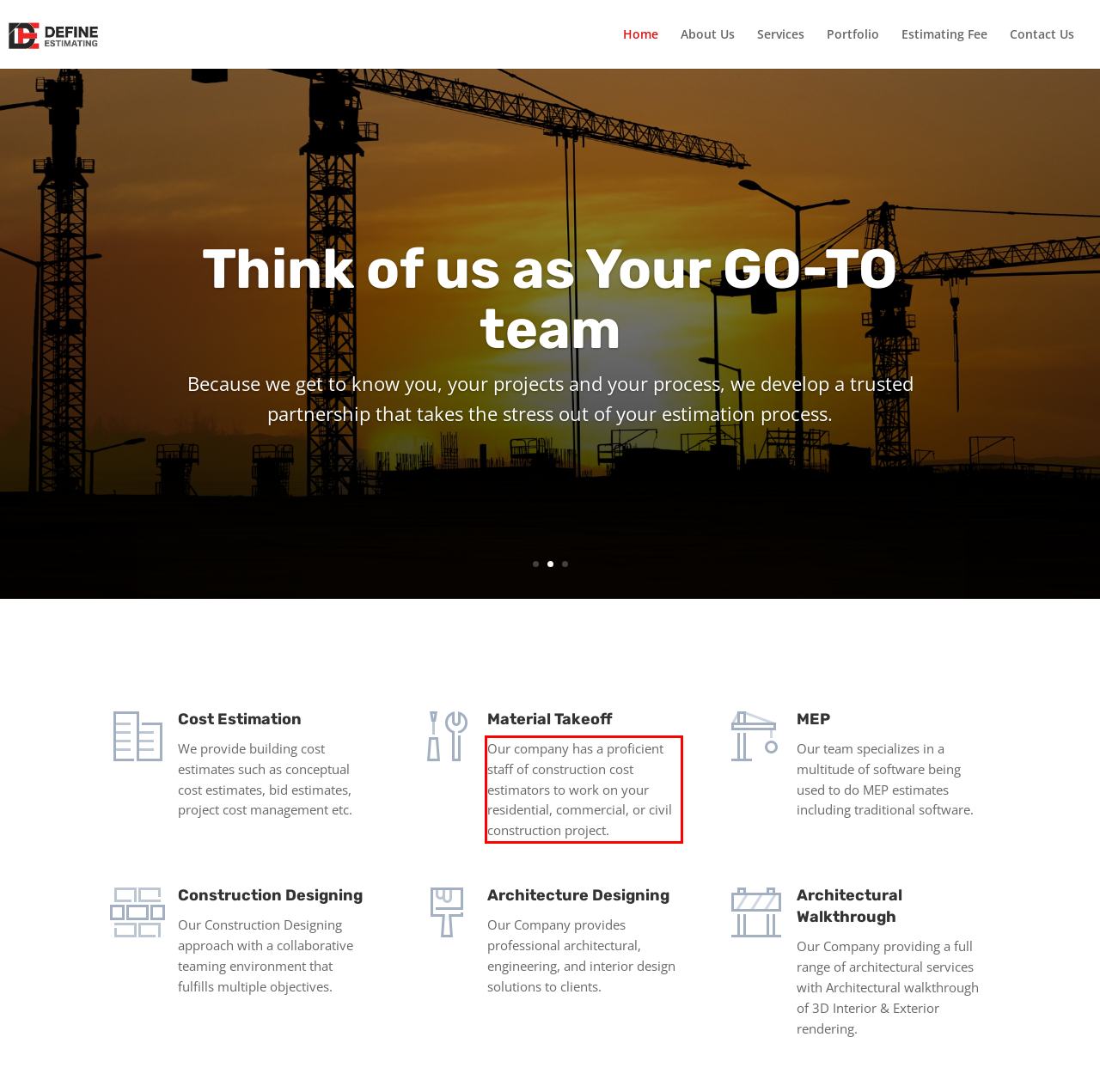You are given a screenshot of a webpage with a UI element highlighted by a red bounding box. Please perform OCR on the text content within this red bounding box.

Our company has a proficient staff of construction cost estimators to work on your residential, commercial, or civil construction project.